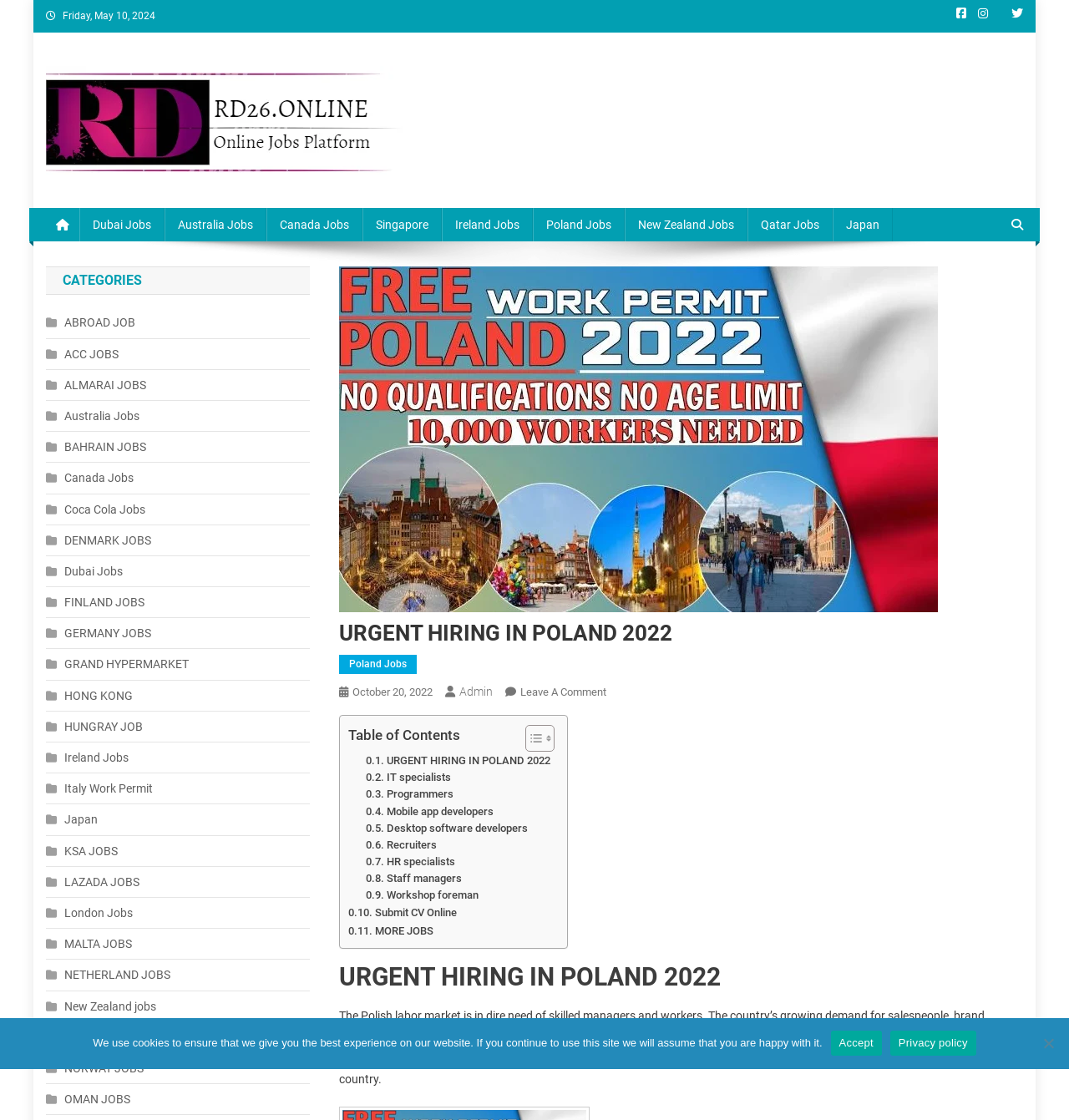Pinpoint the bounding box coordinates of the element that must be clicked to accomplish the following instruction: "Click on Poland Jobs". The coordinates should be in the format of four float numbers between 0 and 1, i.e., [left, top, right, bottom].

[0.498, 0.185, 0.584, 0.215]